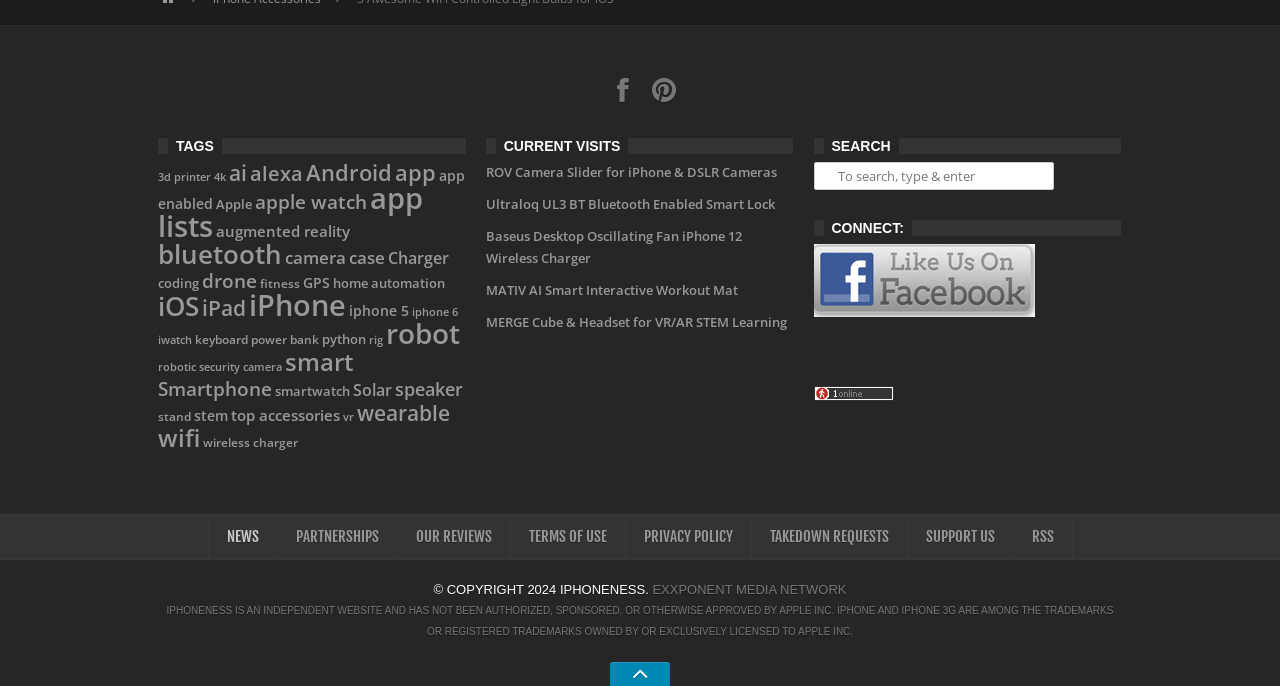Identify the bounding box of the UI element that matches this description: "Terms of Use".

[0.399, 0.751, 0.488, 0.815]